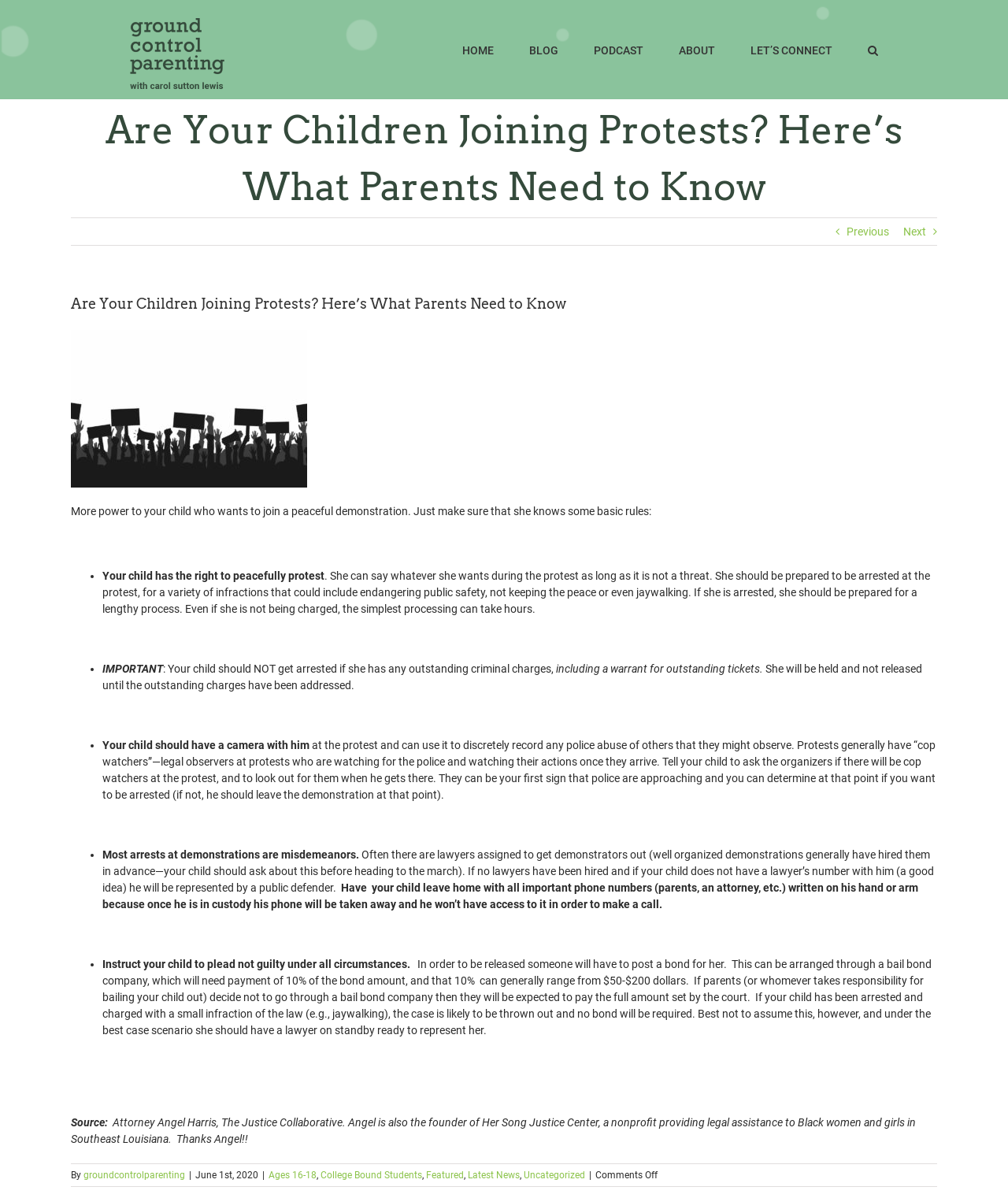Describe all the key features of the webpage in detail.

This webpage is an article titled "Are Your Children Joining Protests? Here’s What Parents Need to Know" on the website "Ground Control Parenting – Carol Sutton Lewis". At the top left corner, there is a logo of the website, and next to it, a main menu with links to "HOME", "PODCAST", "ABOUT", "LET’S CONNECT", and a search button. 

Below the menu, there is a page title bar with a heading that repeats the title of the article. On the right side of the title bar, there are links to navigate to the previous and next articles.

The main content of the article is divided into sections, each starting with a bullet point. The article provides guidance to parents whose children want to join peaceful protests, including the child's rights, what to expect if arrested, and how to prepare. The text is informative and includes some warnings and advice.

At the bottom of the page, there is a section with links to related categories, such as "Ages 16-18", "College Bound Students", "Featured", and "Latest News". There is also a link to the author's name and a "Comments Off" note. A "Go to Top" button is located at the bottom right corner of the page.